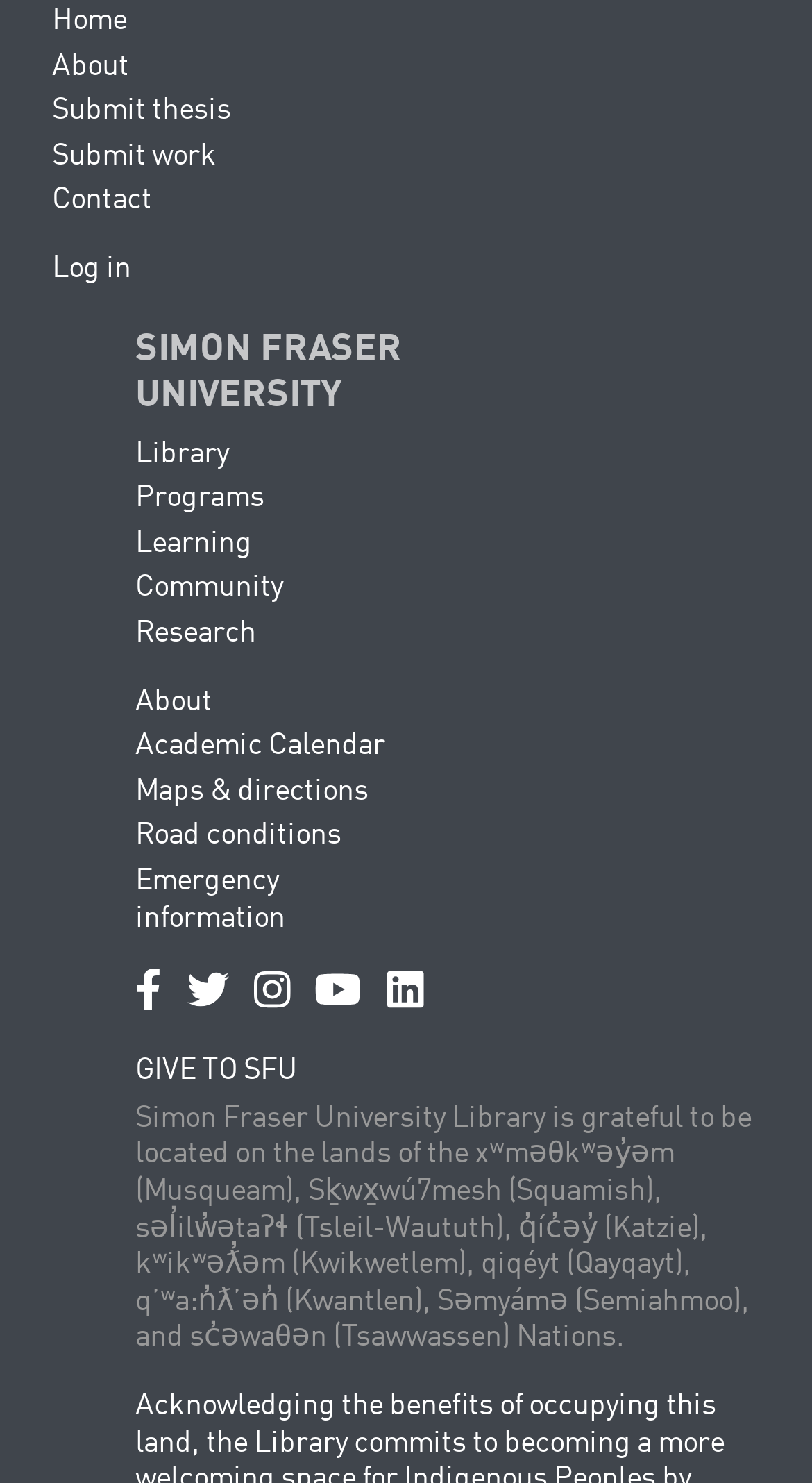Identify the bounding box coordinates of the clickable region to carry out the given instruction: "Check the 'Emergency information'".

[0.167, 0.584, 0.351, 0.629]